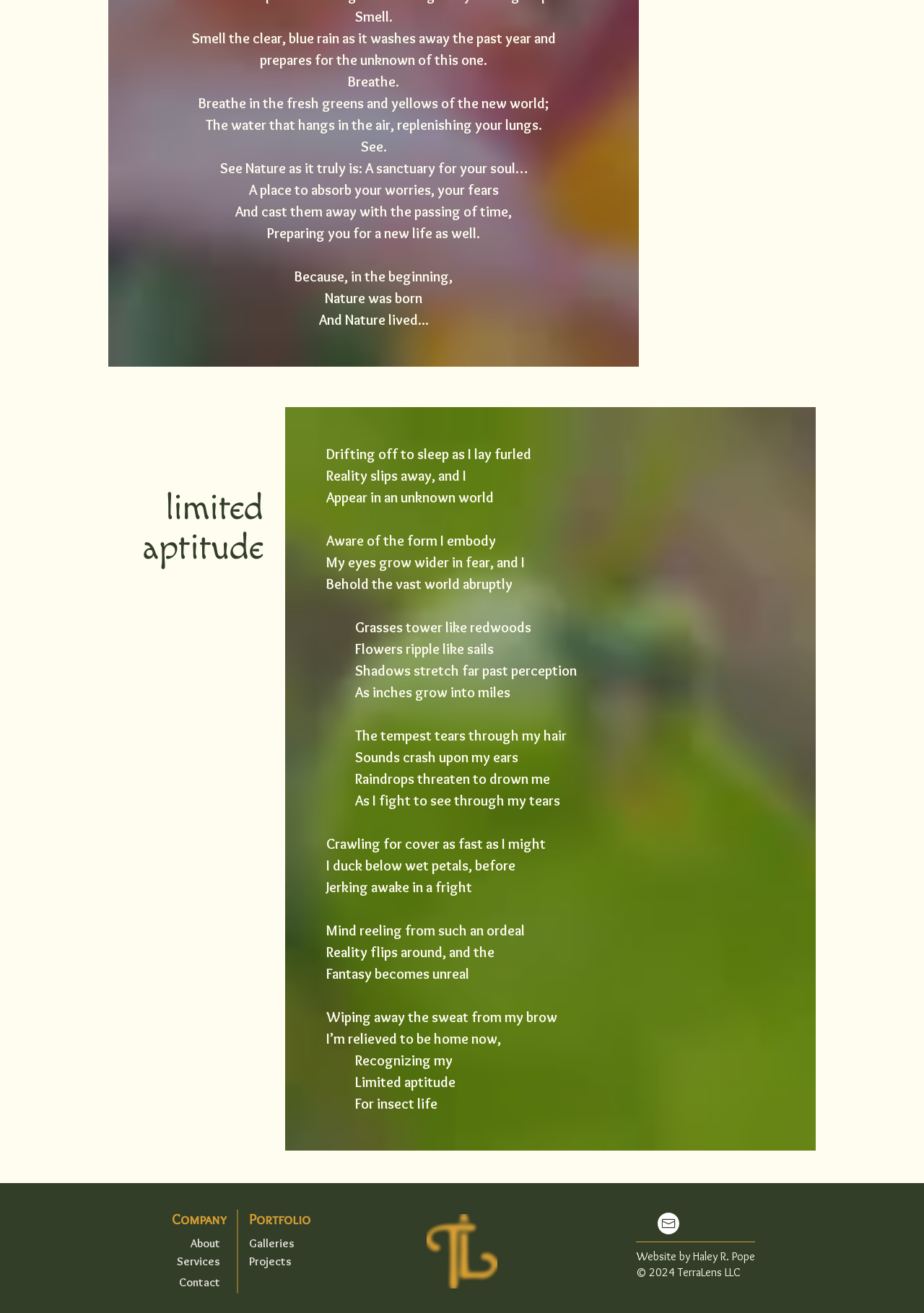Determine the bounding box coordinates for the UI element described. Format the coordinates as (top-left x, top-left y, bottom-right x, bottom-right y) and ensure all values are between 0 and 1. Element description: About

[0.206, 0.942, 0.238, 0.952]